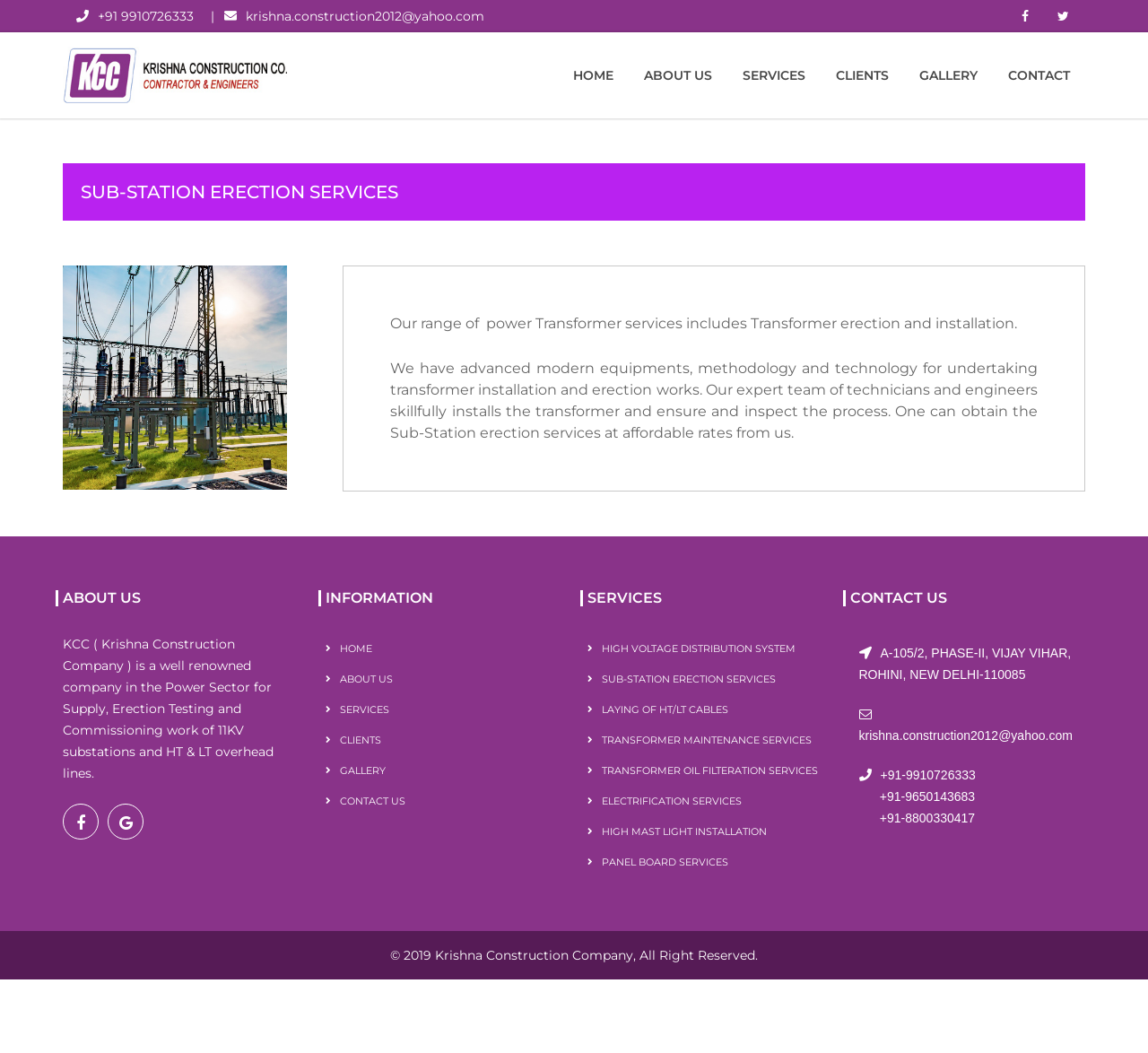Locate the coordinates of the bounding box for the clickable region that fulfills this instruction: "Click the CONTACT link".

[0.865, 0.031, 0.945, 0.112]